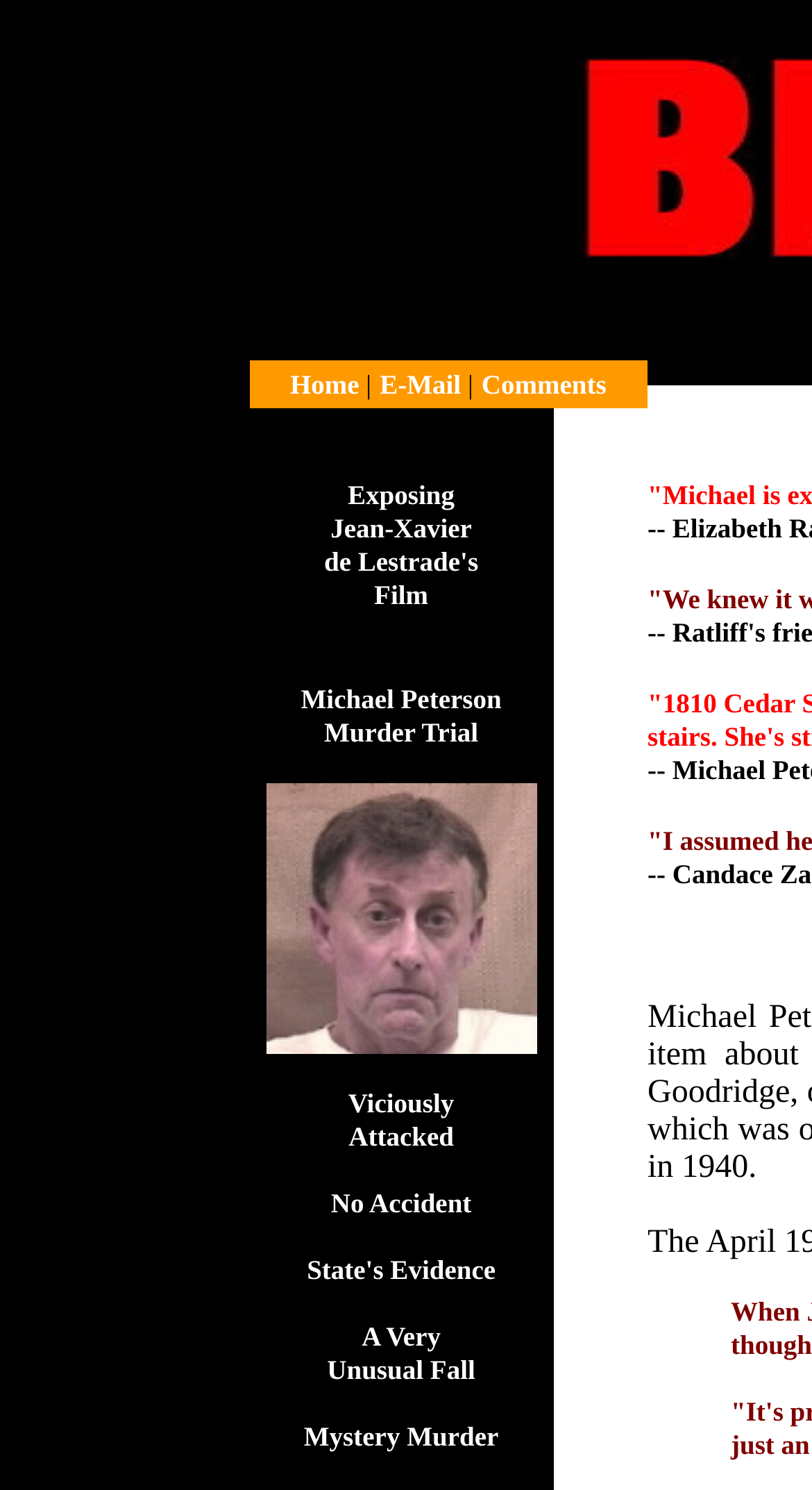Can you specify the bounding box coordinates of the area that needs to be clicked to fulfill the following instruction: "view comments"?

[0.593, 0.245, 0.747, 0.269]